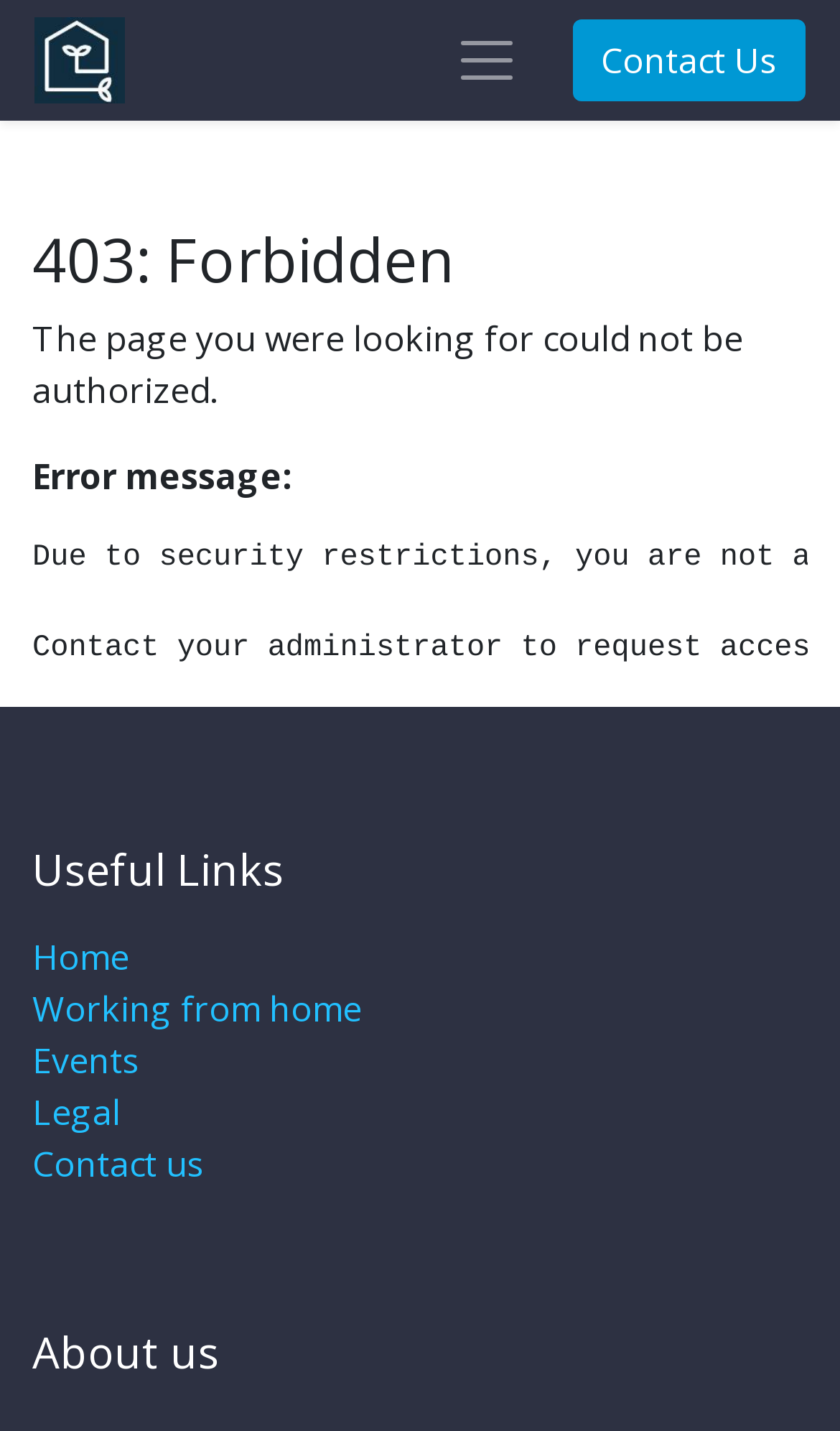Carefully examine the image and provide an in-depth answer to the question: What is the position of the logo on the page?

I analyzed the bounding box coordinates of the image element 'Logo of At Home' and found that its y1 and y2 values are 0.012 and 0.072, respectively, which indicates that it is located at the top of the page. Additionally, its x1 and x2 values are 0.041 and 0.149, respectively, which indicates that it is located on the left side of the page.